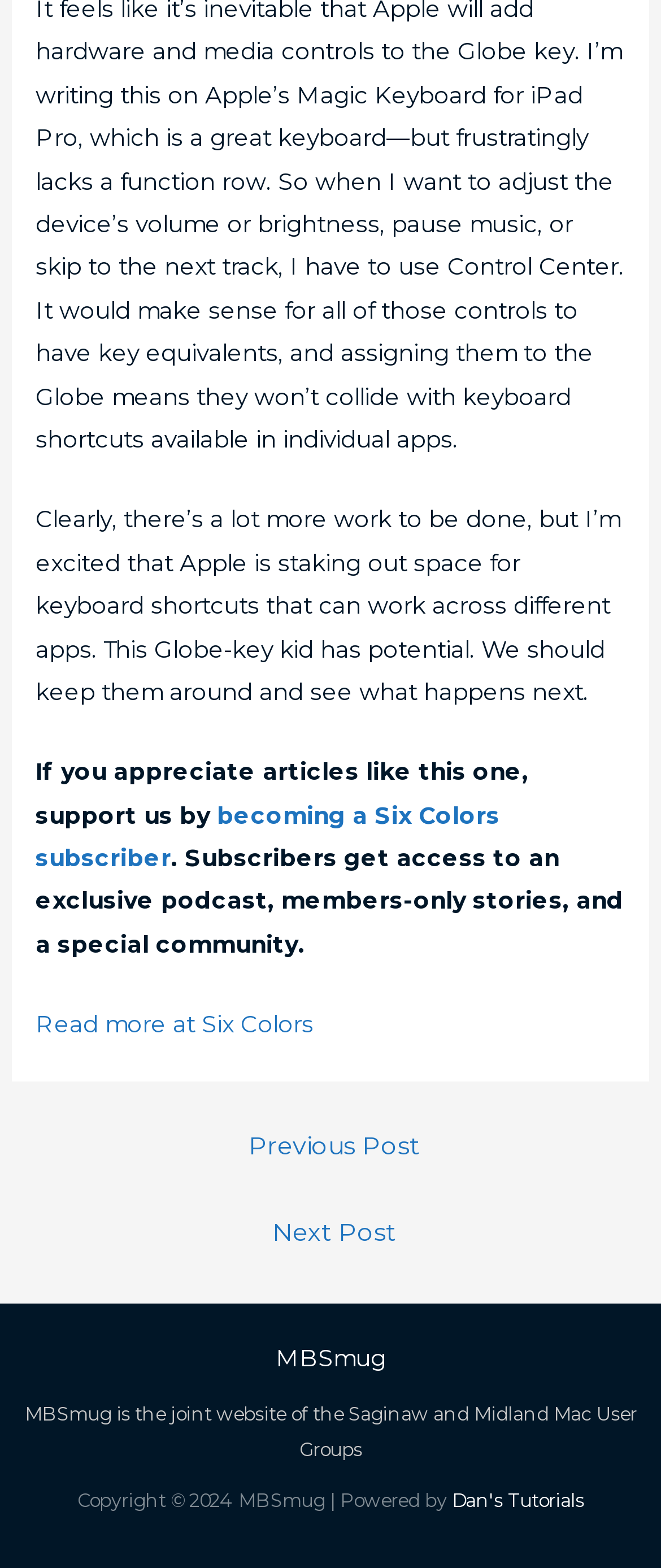Please find the bounding box for the UI element described by: "← Previous Post".

[0.024, 0.714, 0.986, 0.751]